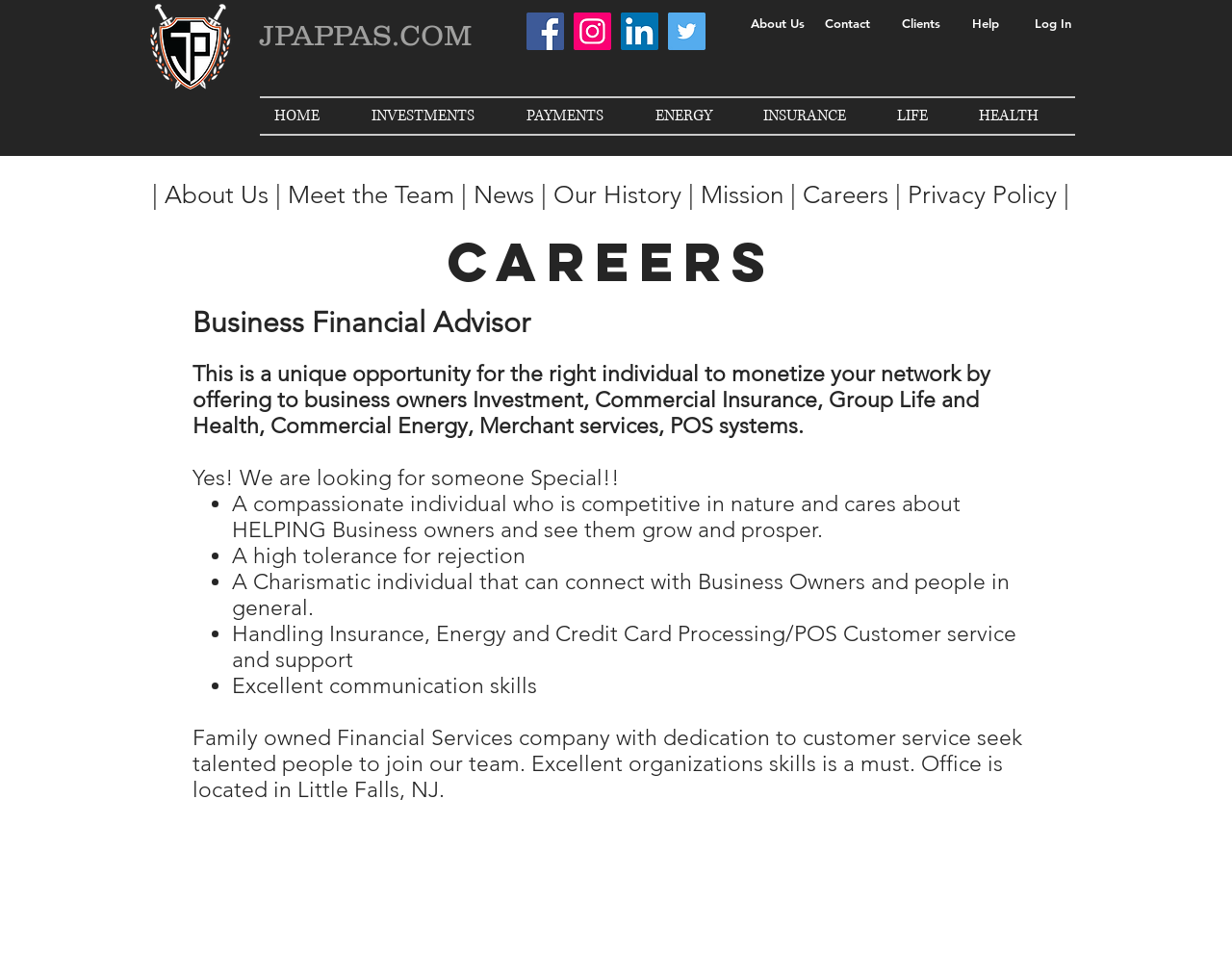Please provide a one-word or phrase answer to the question: 
What is the company name?

JPAPPAS